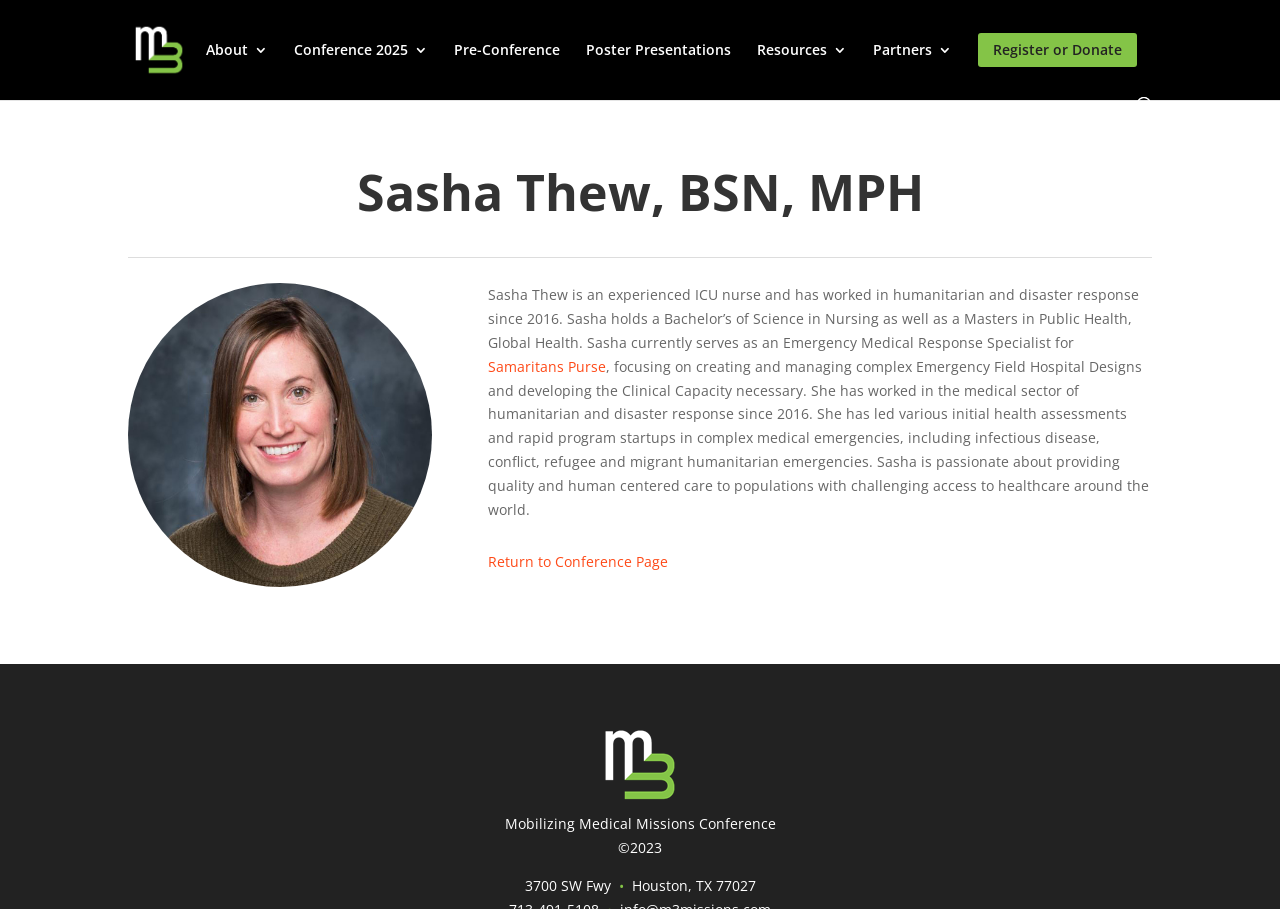Determine the bounding box coordinates of the section to be clicked to follow the instruction: "Visit the About page". The coordinates should be given as four float numbers between 0 and 1, formatted as [left, top, right, bottom].

[0.161, 0.047, 0.209, 0.099]